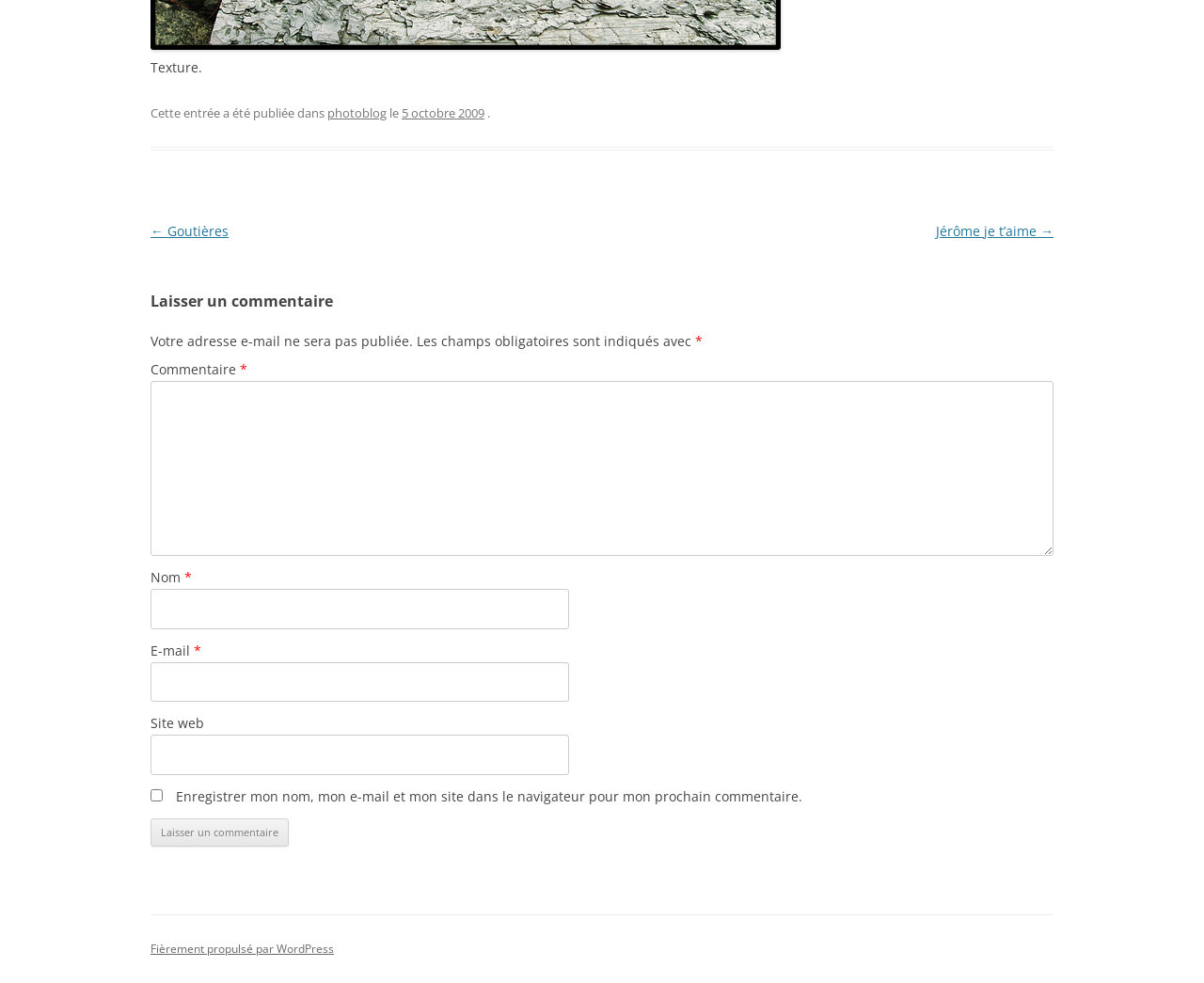Based on the element description ← Goutières, identify the bounding box of the UI element in the given webpage screenshot. The coordinates should be in the format (top-left x, top-left y, bottom-right x, bottom-right y) and must be between 0 and 1.

[0.125, 0.226, 0.19, 0.244]